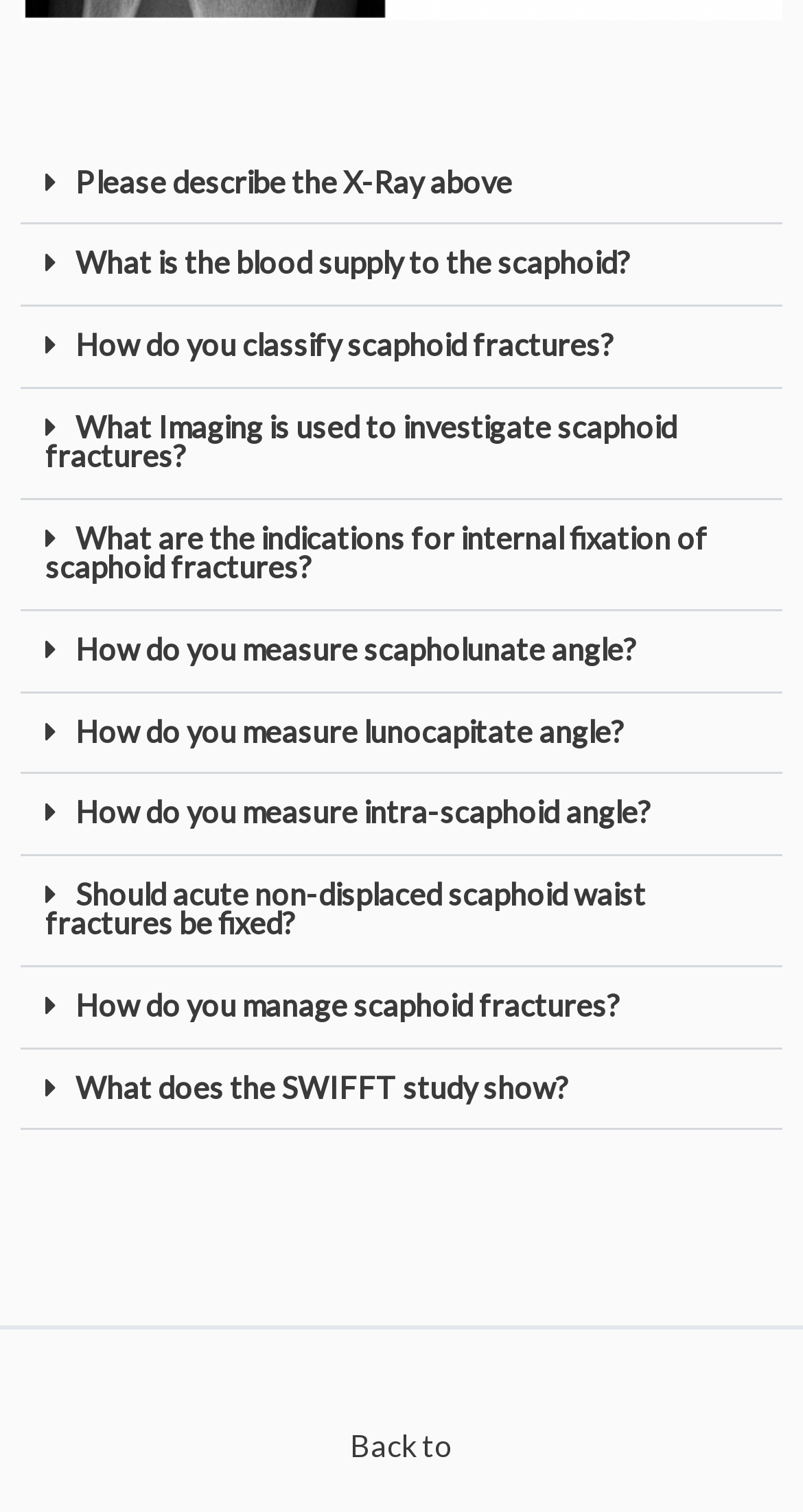Identify the bounding box coordinates for the region of the element that should be clicked to carry out the instruction: "Click the 'What is the blood supply to the scaphoid?' button". The bounding box coordinates should be four float numbers between 0 and 1, i.e., [left, top, right, bottom].

[0.026, 0.149, 0.974, 0.203]